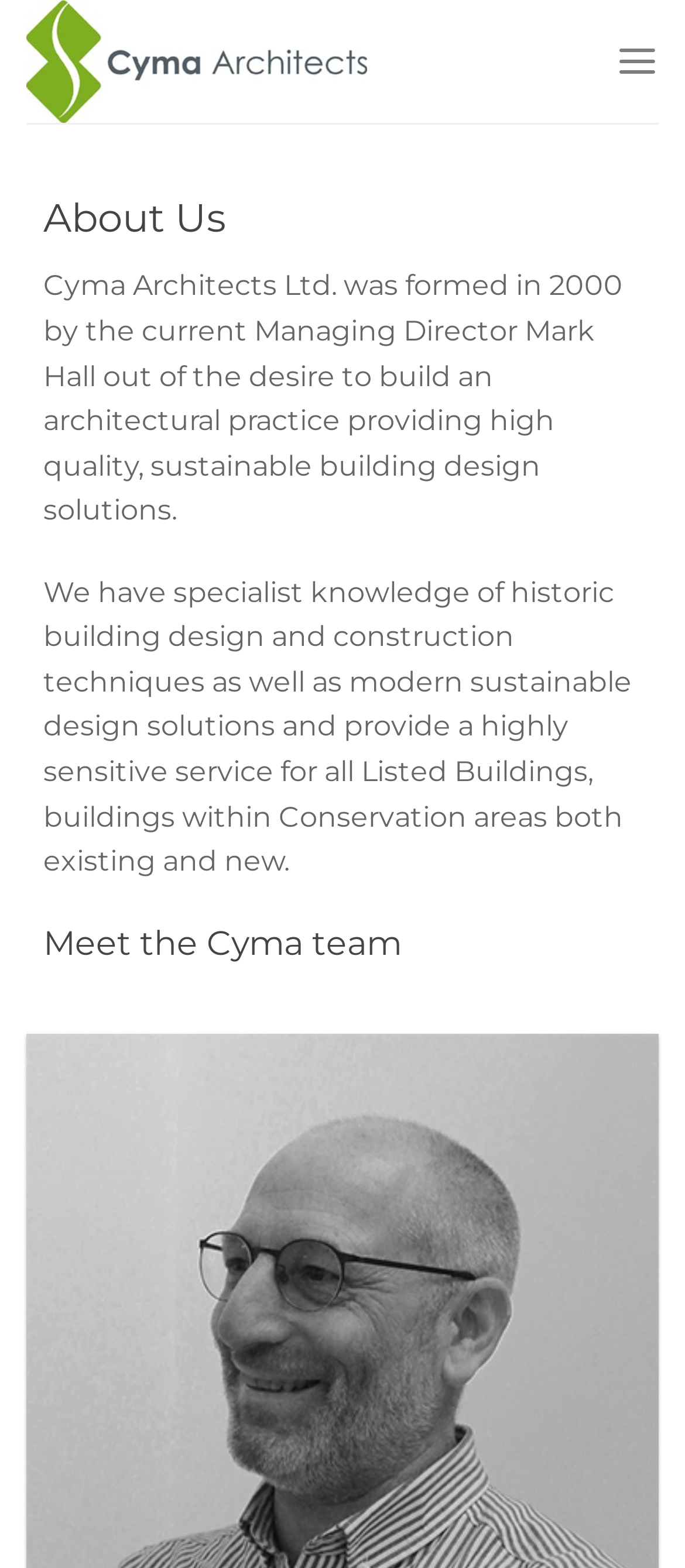Using the element description: "aria-label="Menu"", determine the bounding box coordinates. The coordinates should be in the format [left, top, right, bottom], with values between 0 and 1.

[0.899, 0.012, 0.962, 0.067]